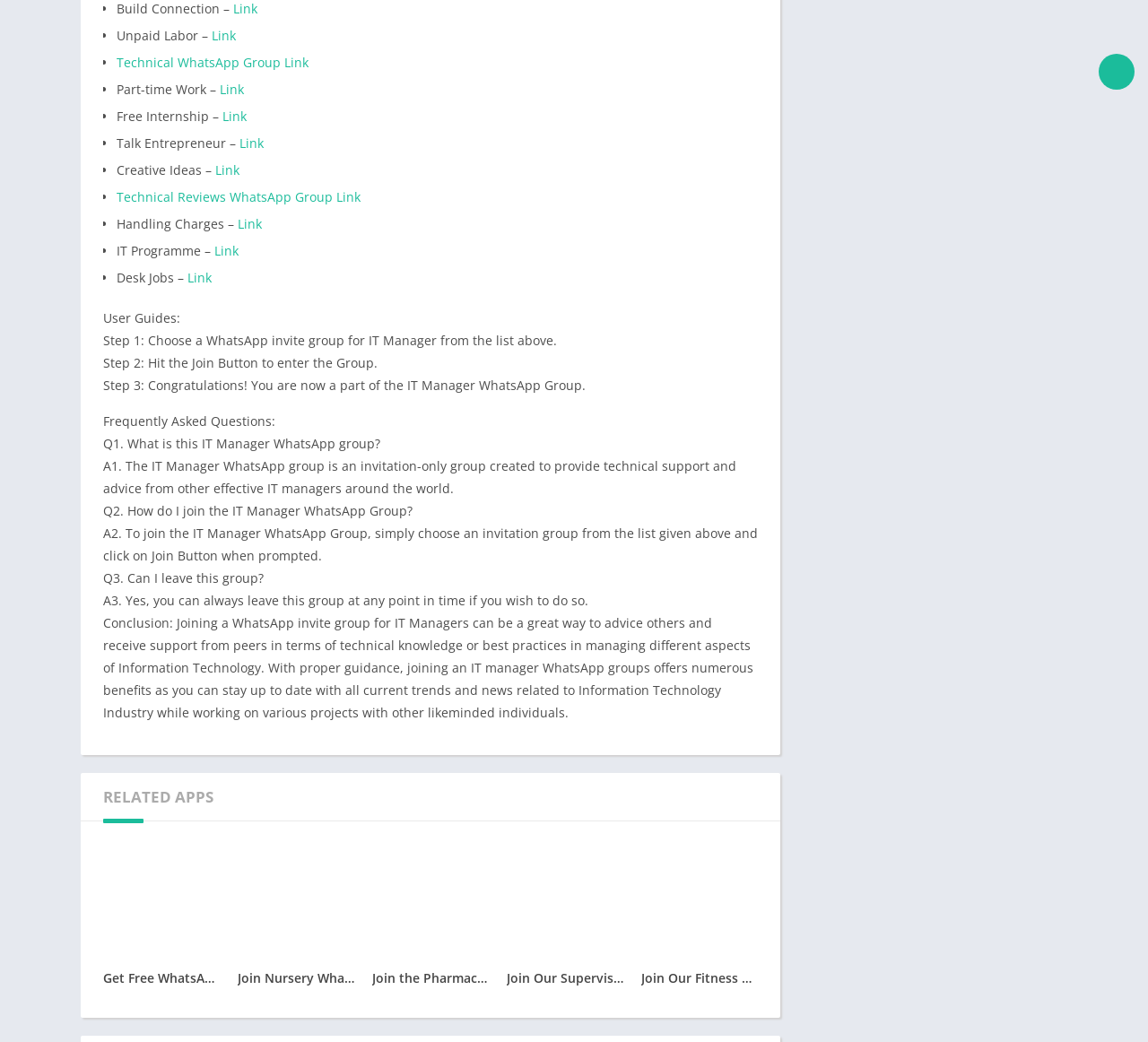Based on the image, provide a detailed response to the question:
What is the topic of the first link under RELATED APPS?

The first link under the RELATED APPS section is 'No image Get Free WhatsApp Group Links Instantly – Join Now!', which suggests that the topic of this link is getting free WhatsApp group links.